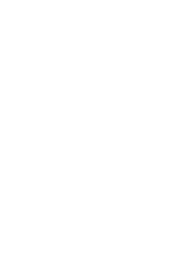Offer a thorough description of the image.

This image represents a logo or icon associated with the "Artist Spotlights" section of the webpage. It symbolically conveys a focus on showcasing emerging or notable artists, likely featuring their work and contributions to the creative field. The section aims to bring attention to diverse artistic expressions and highlight the stories behind individual artists. This kind of initiative is important for fostering appreciation and awareness of the arts within the broader community.